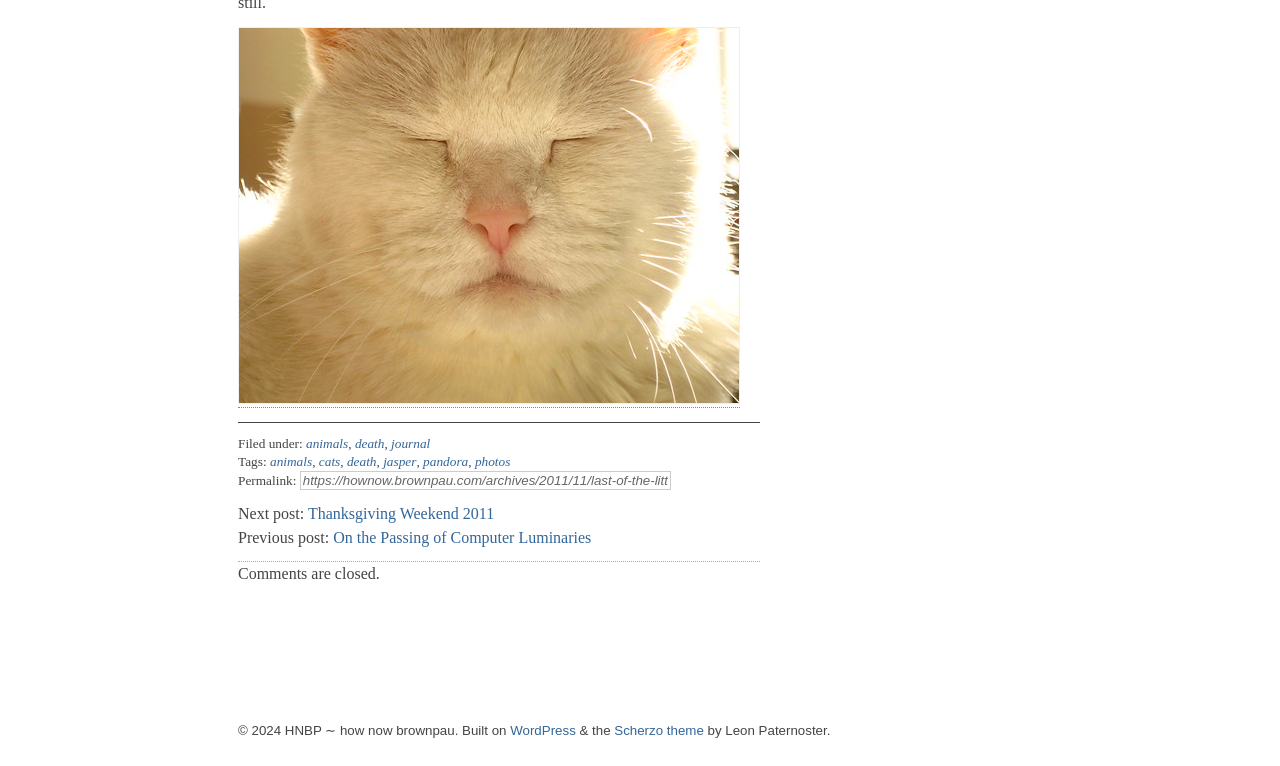Determine the coordinates of the bounding box for the clickable area needed to execute this instruction: "Click the 'Thanksgiving Weekend 2011' link".

[0.241, 0.659, 0.386, 0.682]